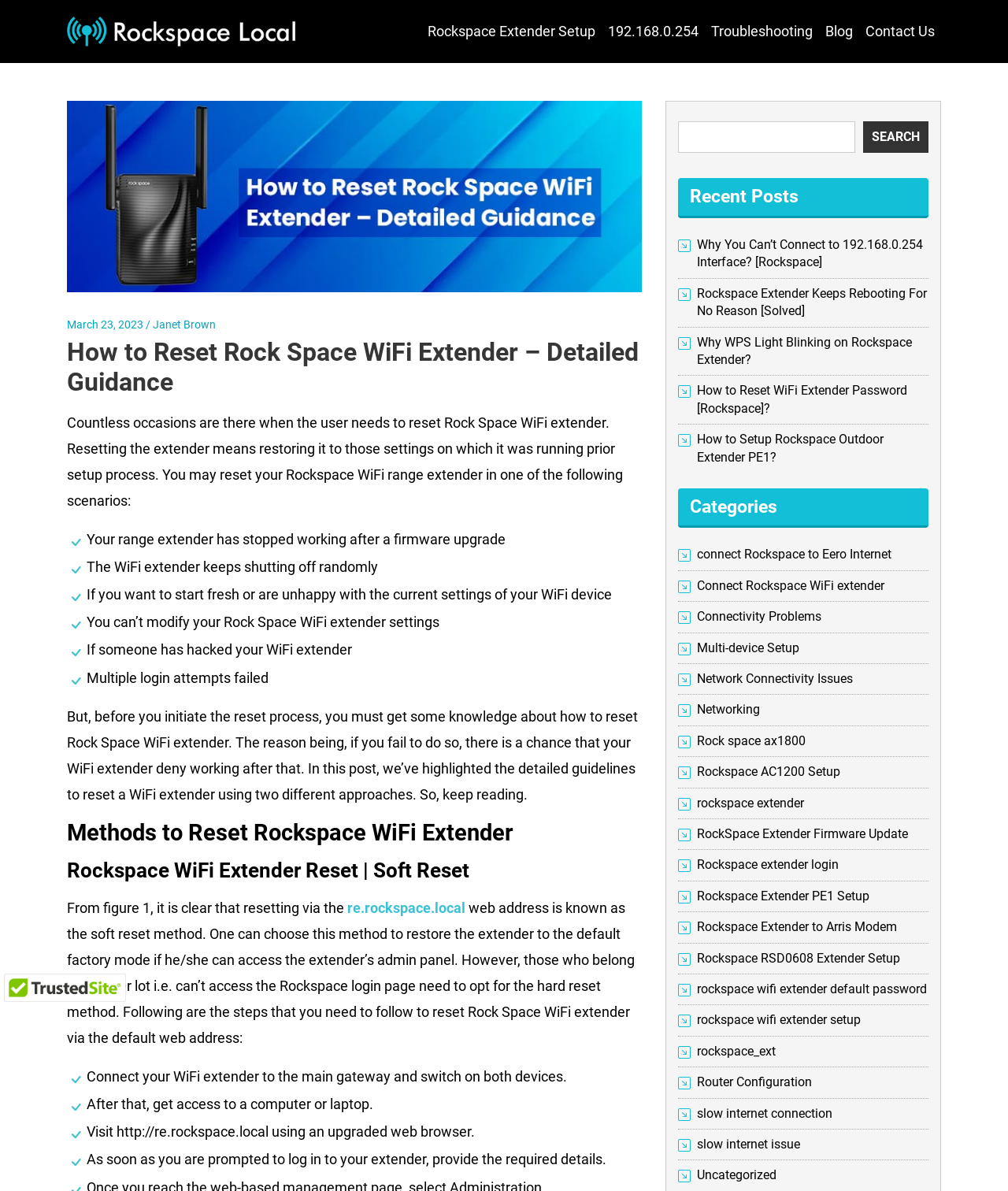Please identify the bounding box coordinates of the region to click in order to complete the given instruction: "Search for a keyword". The coordinates should be four float numbers between 0 and 1, i.e., [left, top, right, bottom].

None